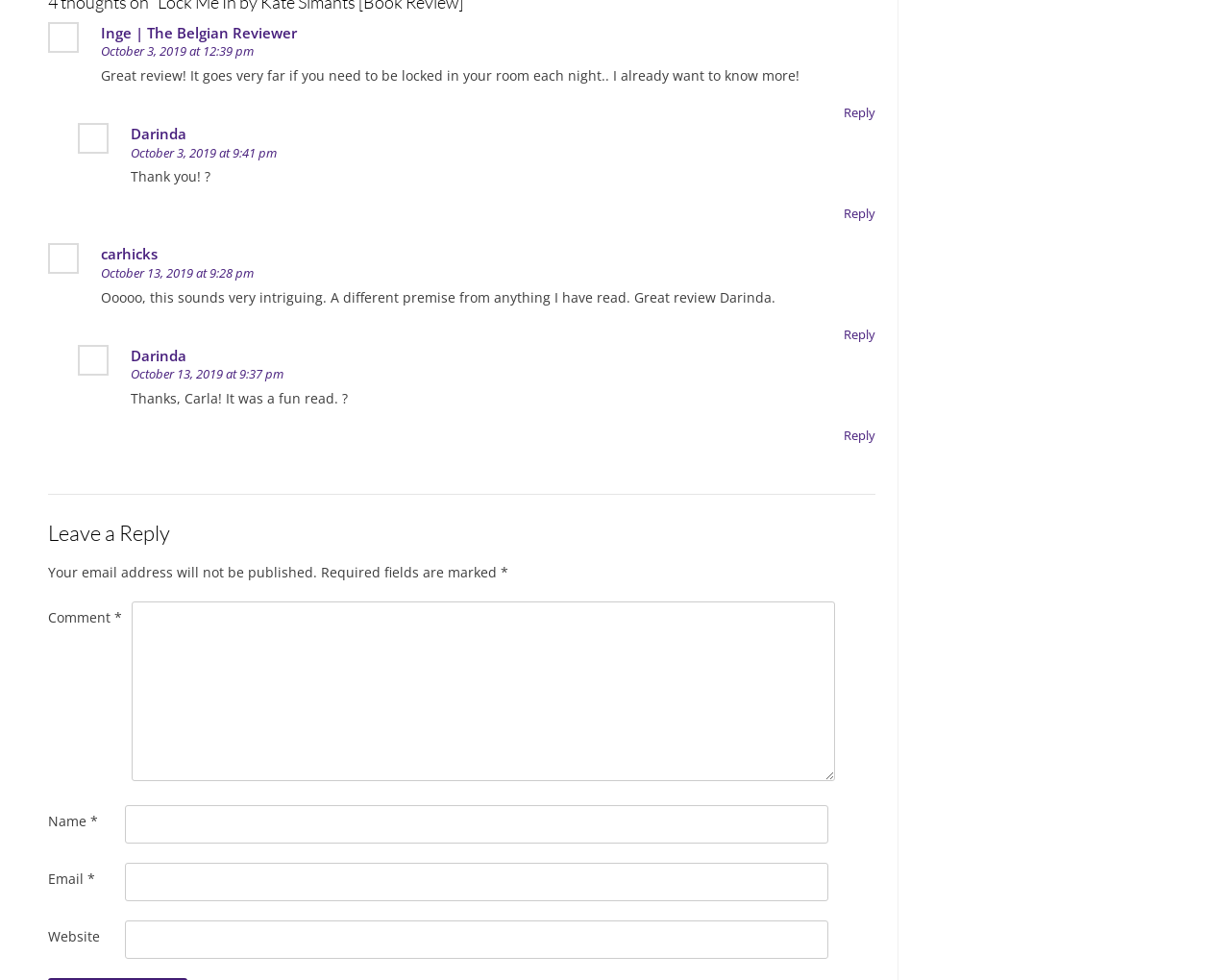Show me the bounding box coordinates of the clickable region to achieve the task as per the instruction: "Reply to carhicks".

[0.686, 0.333, 0.712, 0.35]